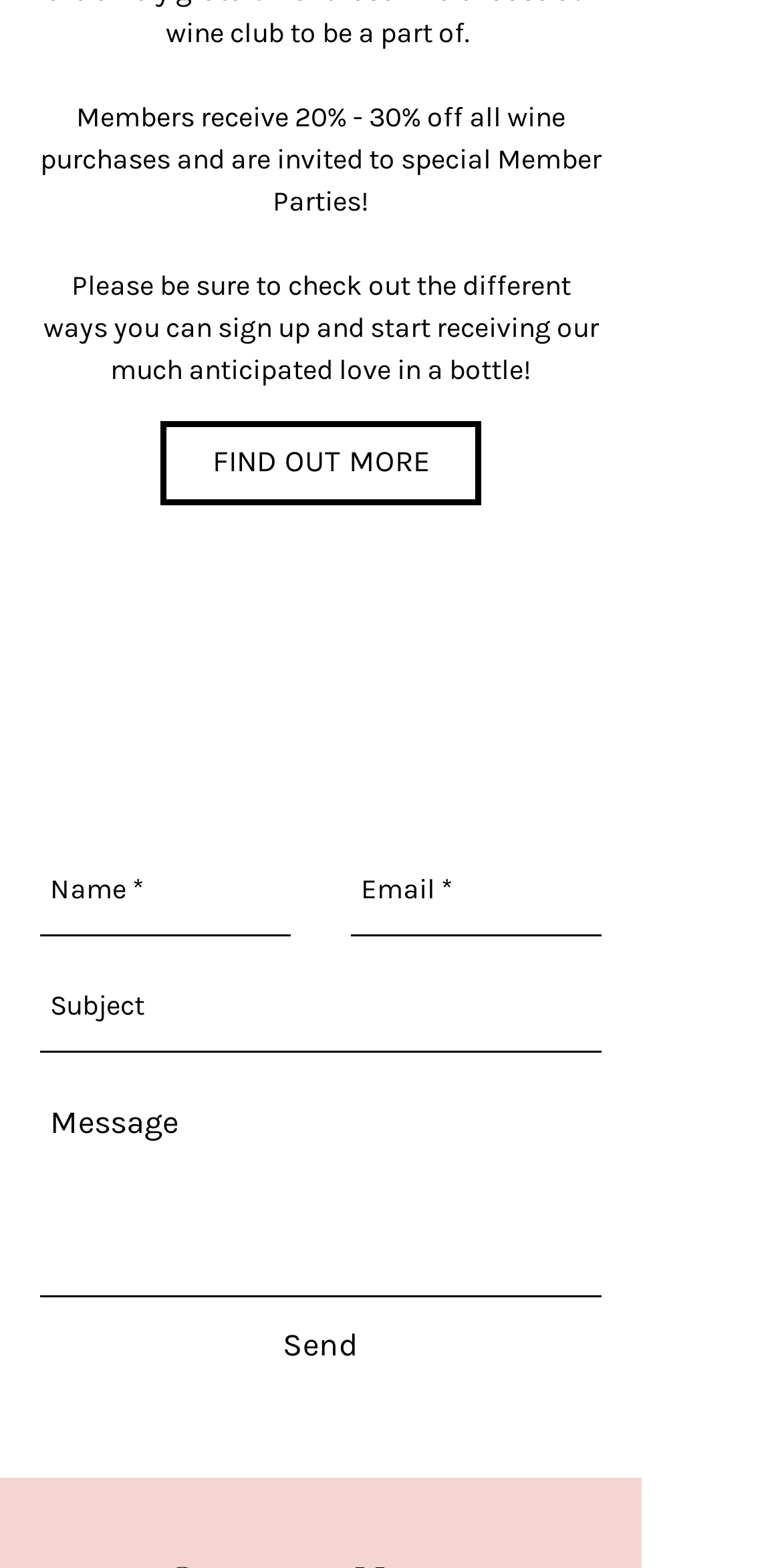Refer to the screenshot and give an in-depth answer to this question: How can I contact Lucas Sellers Wine?

The contact information for Lucas Sellers Wine can be found in the 'Get in Touch' section, which includes a link to the email address 'lucassellerswine@gmail.com' and a link to the phone number '805.799.6148'.